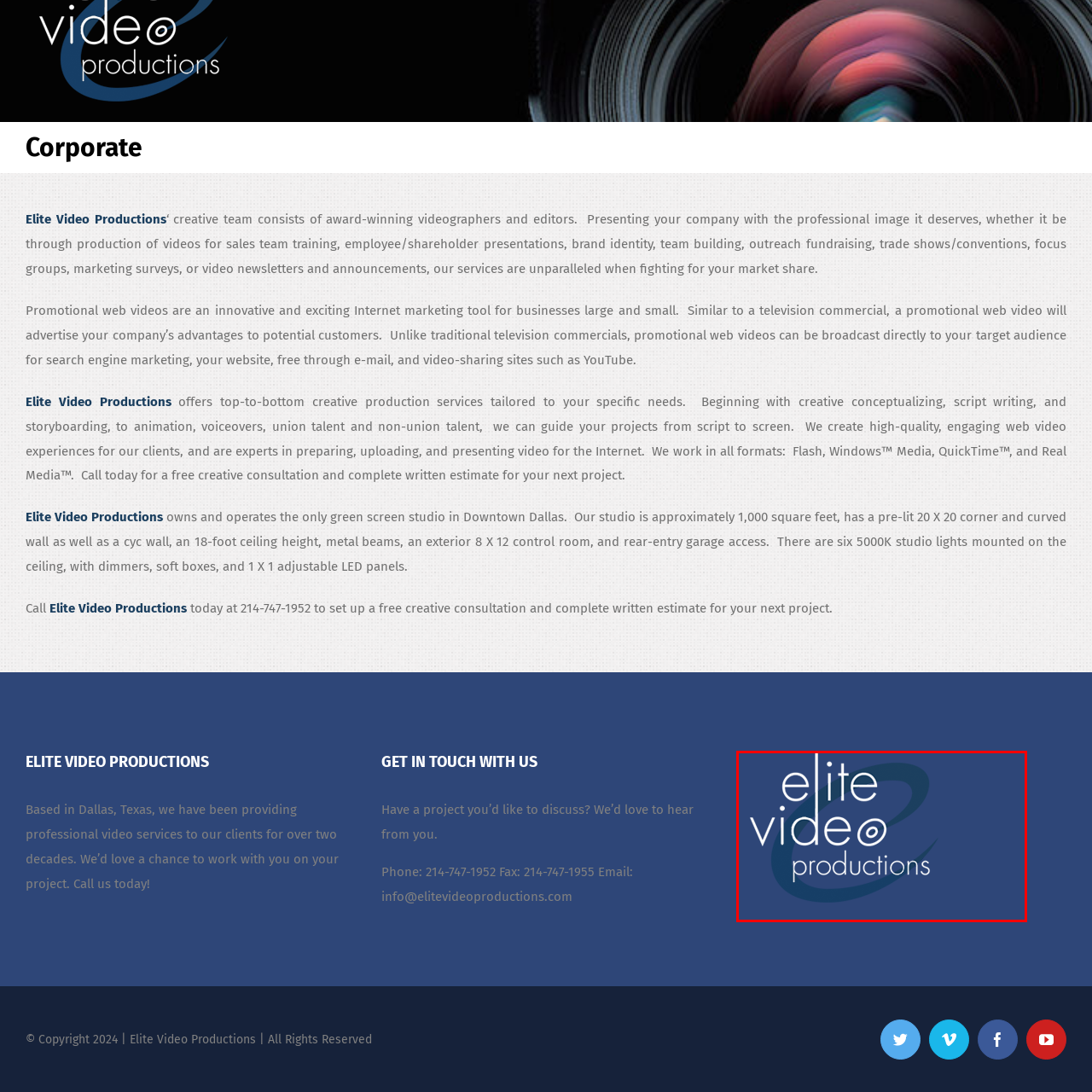Inspect the area within the red bounding box and elaborate on the following question with a detailed answer using the image as your reference: What is the font style of 'elite'?

The word 'elite' is rendered in a stylized, uppercase font, which conveys a sense of sophistication and modernity, aligning with the company's professional approach to video production.